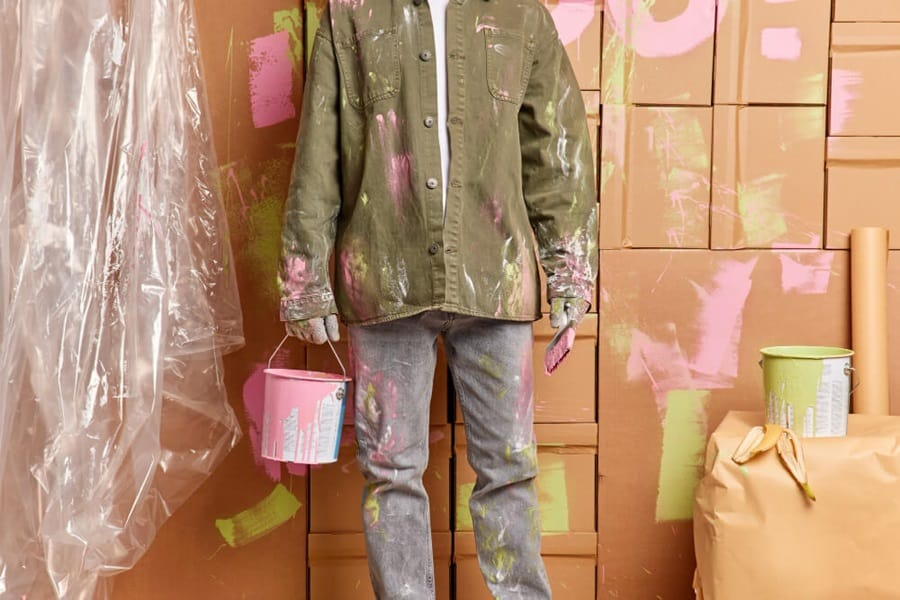Detail every aspect of the image in your caption.

The image showcases a creatively styled interior setup featuring a mannequin dressed in a paint-splattered olive green shirt and gray jeans. The outfit conveys a casual, hands-on approach to DIY projects, emphasizing the theme of gardening shed transformation through painting. The mannequin holds a small pink paint bucket, highlighting the playful and vibrant elements of interior design. Behind it, there are stacked cardboard boxes, suggesting a backdrop of renovation or organization tasks. Hints of colorful paint splatters on the walls and the mannequin further illustrate the article's focus on revitalizing a garden shed through artistic expression and paint, creating a cheerful and inviting atmosphere that inspires creativity.